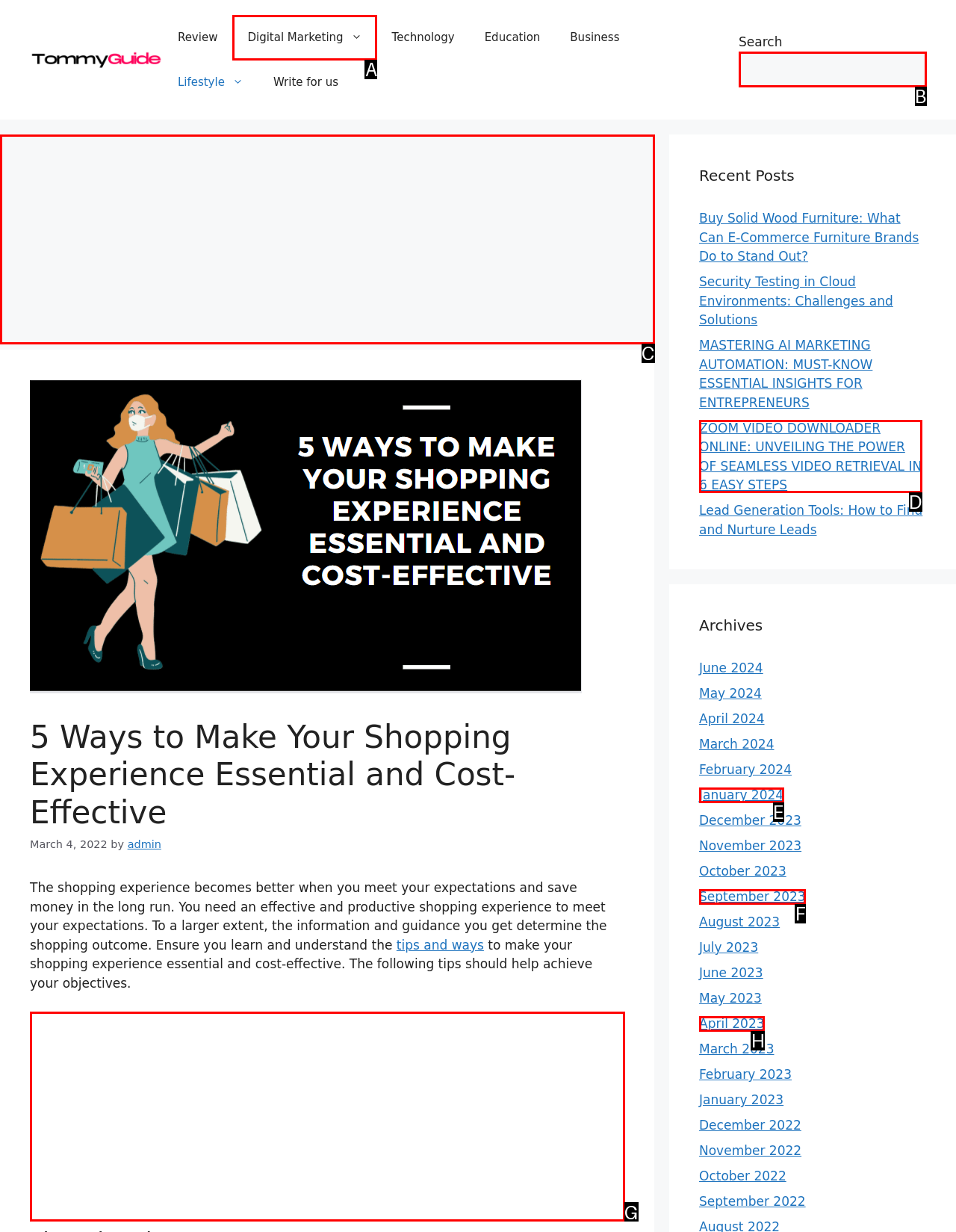Find the option that matches this description: aria-label="Advertisement" name="aswift_2" title="Advertisement"
Provide the matching option's letter directly.

G